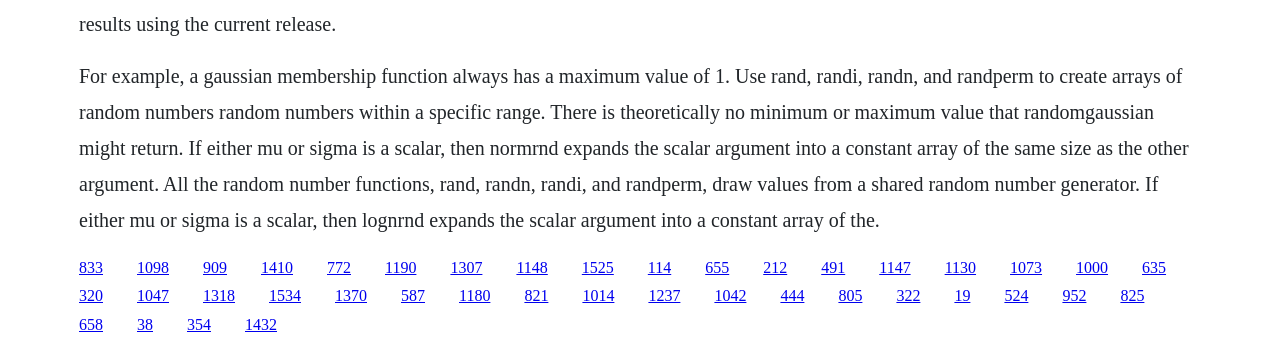Show the bounding box coordinates of the element that should be clicked to complete the task: "Explore Coining.co".

None